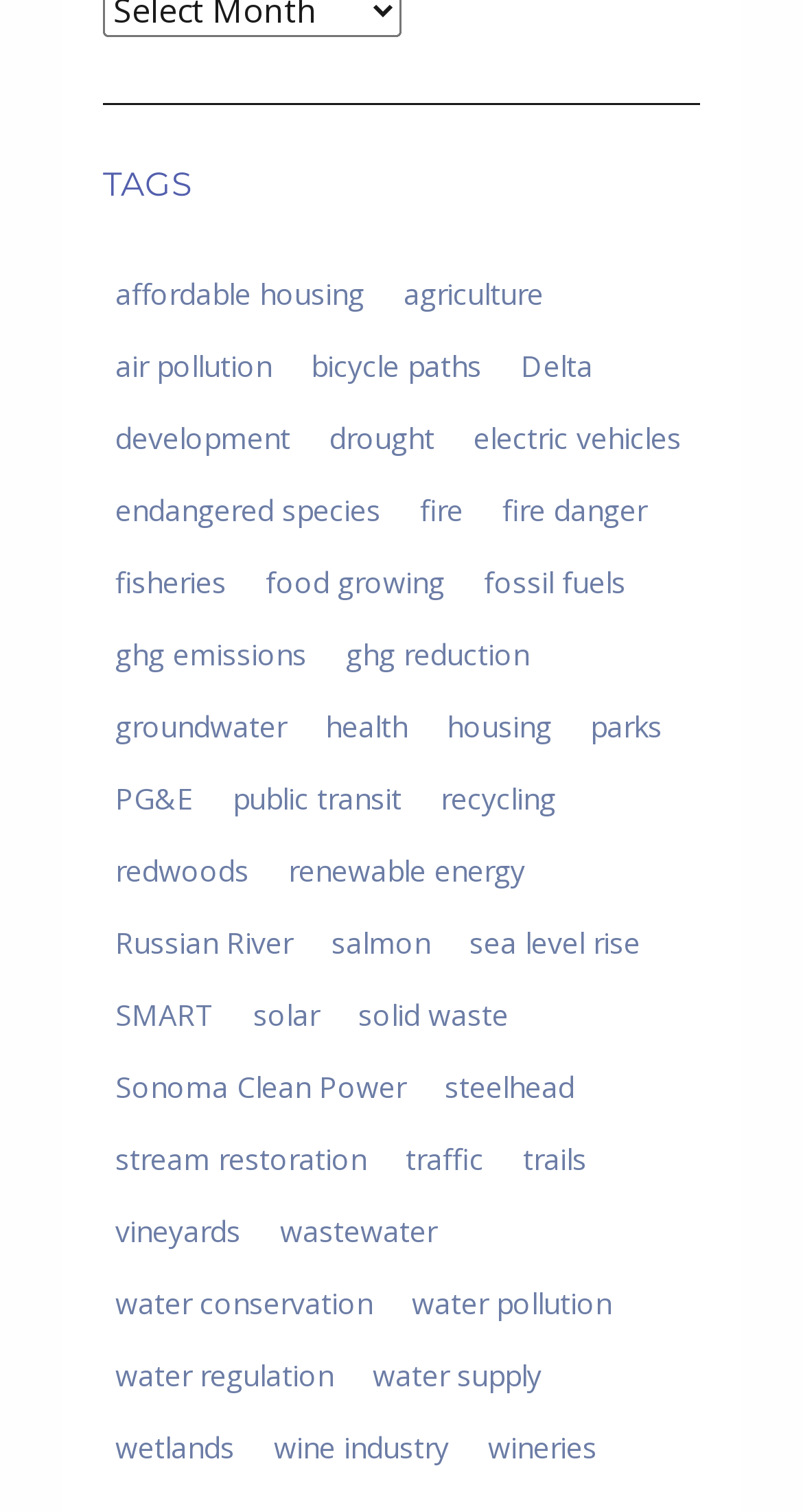Is 'electric vehicles' a tag?
Answer the question based on the image using a single word or a brief phrase.

yes